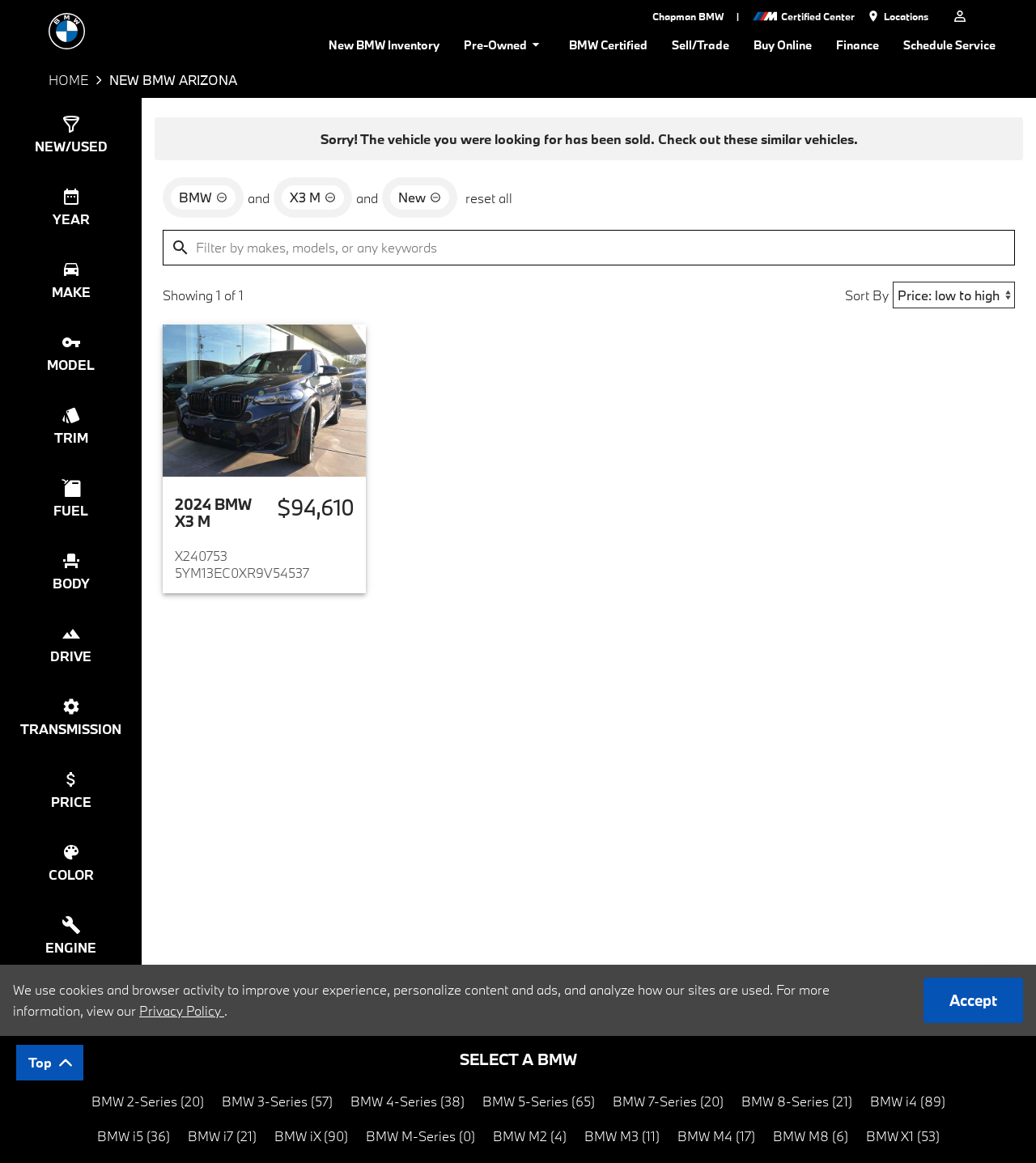Generate the text content of the main heading of the webpage.

NEW BMW ARIZONA